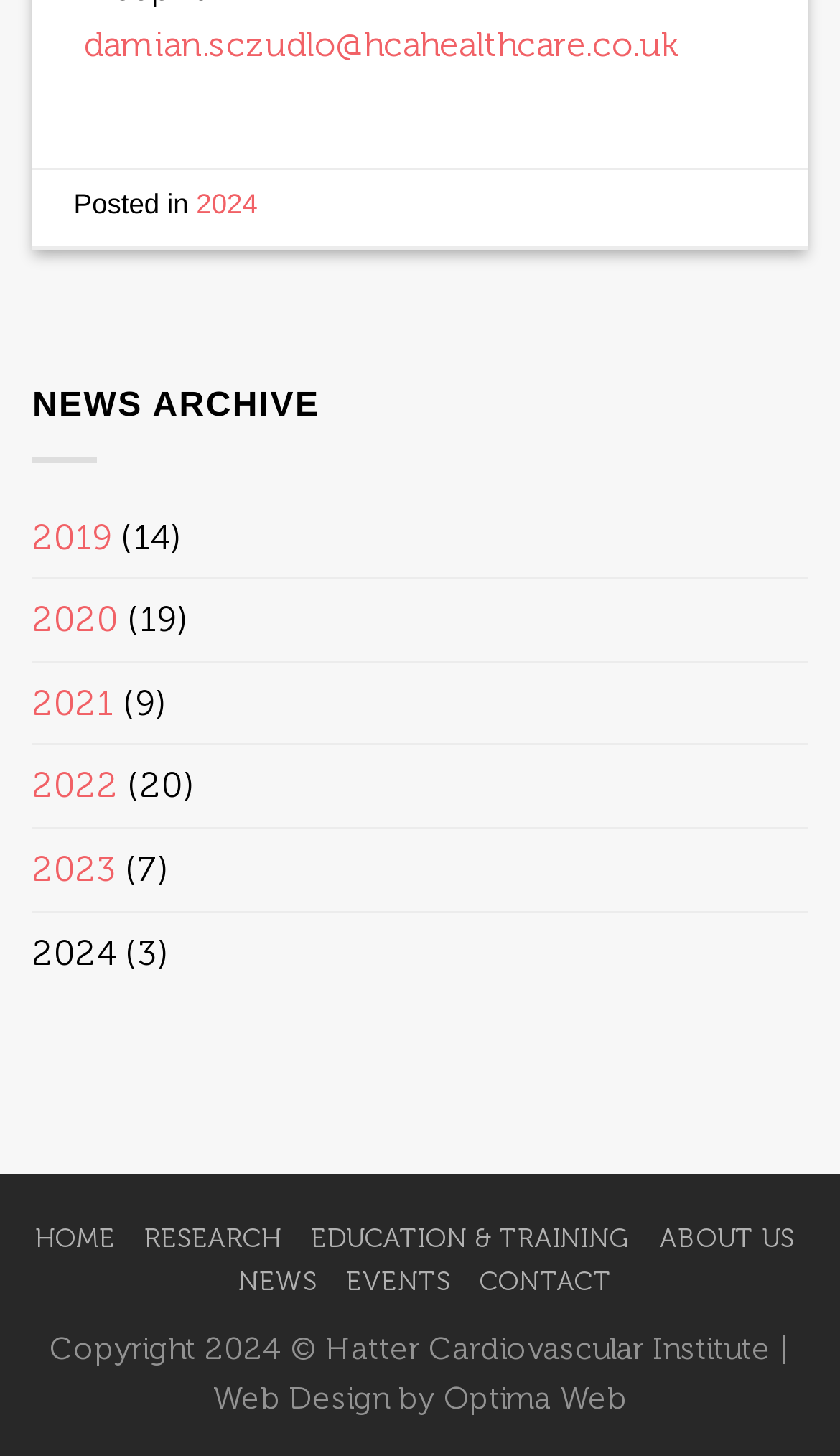Determine the bounding box coordinates of the area to click in order to meet this instruction: "Read Child Development Podcast – episode 9".

None